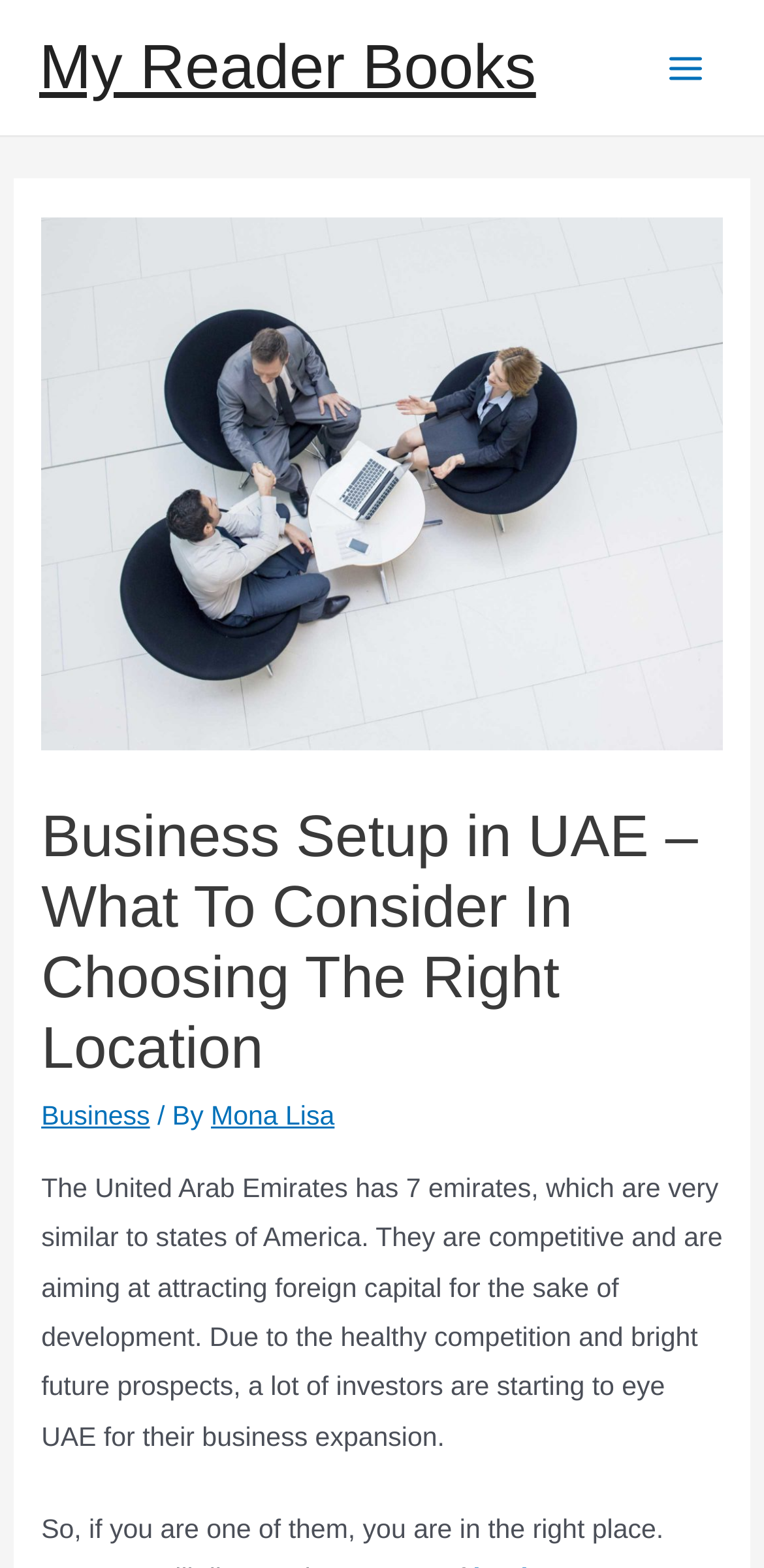Answer the question in one word or a short phrase:
Who is the author of the article?

Mona Lisa